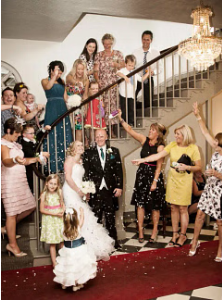What are the guests doing?
Please analyze the image and answer the question with as much detail as possible.

The caption states that guests enthusiastically toss confetti, adding to the festive atmosphere, which indicates that the guests are actively participating in the celebration by tossing confetti.